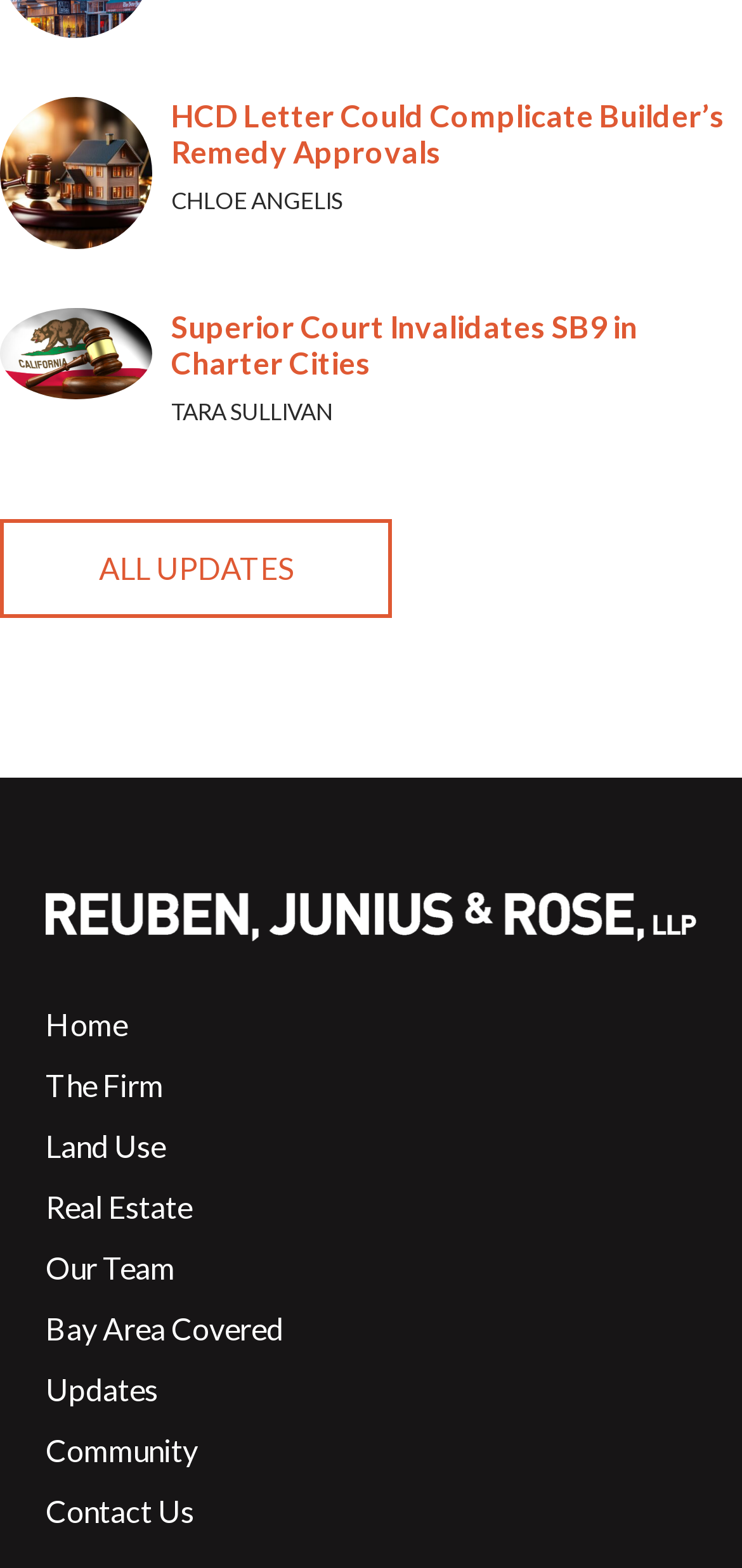Could you indicate the bounding box coordinates of the region to click in order to complete this instruction: "read the latest news".

[0.0, 0.062, 1.0, 0.109]